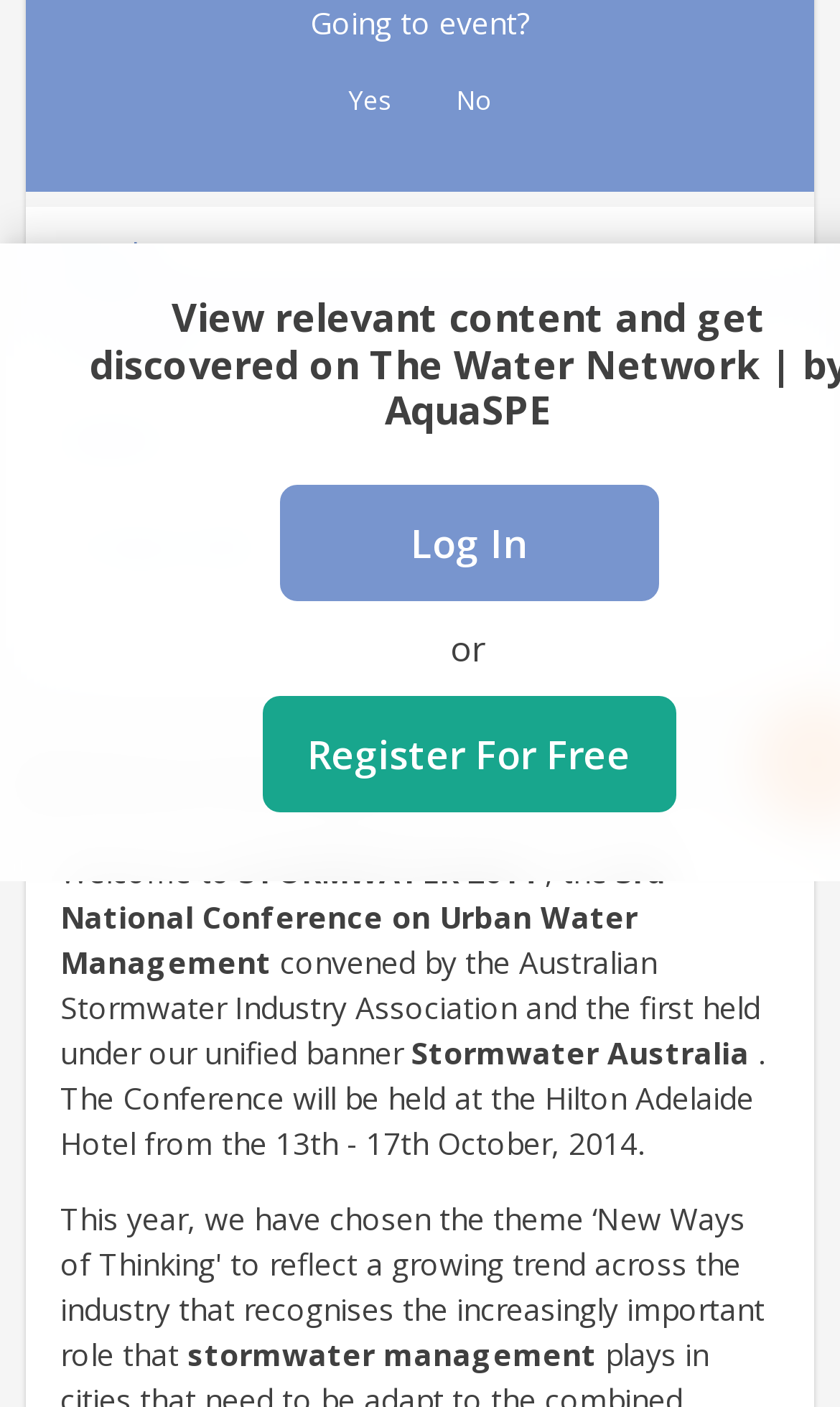Find the bounding box of the UI element described as: "Details". The bounding box coordinates should be given as four float values between 0 and 1, i.e., [left, top, right, bottom].

[0.031, 0.147, 0.969, 0.213]